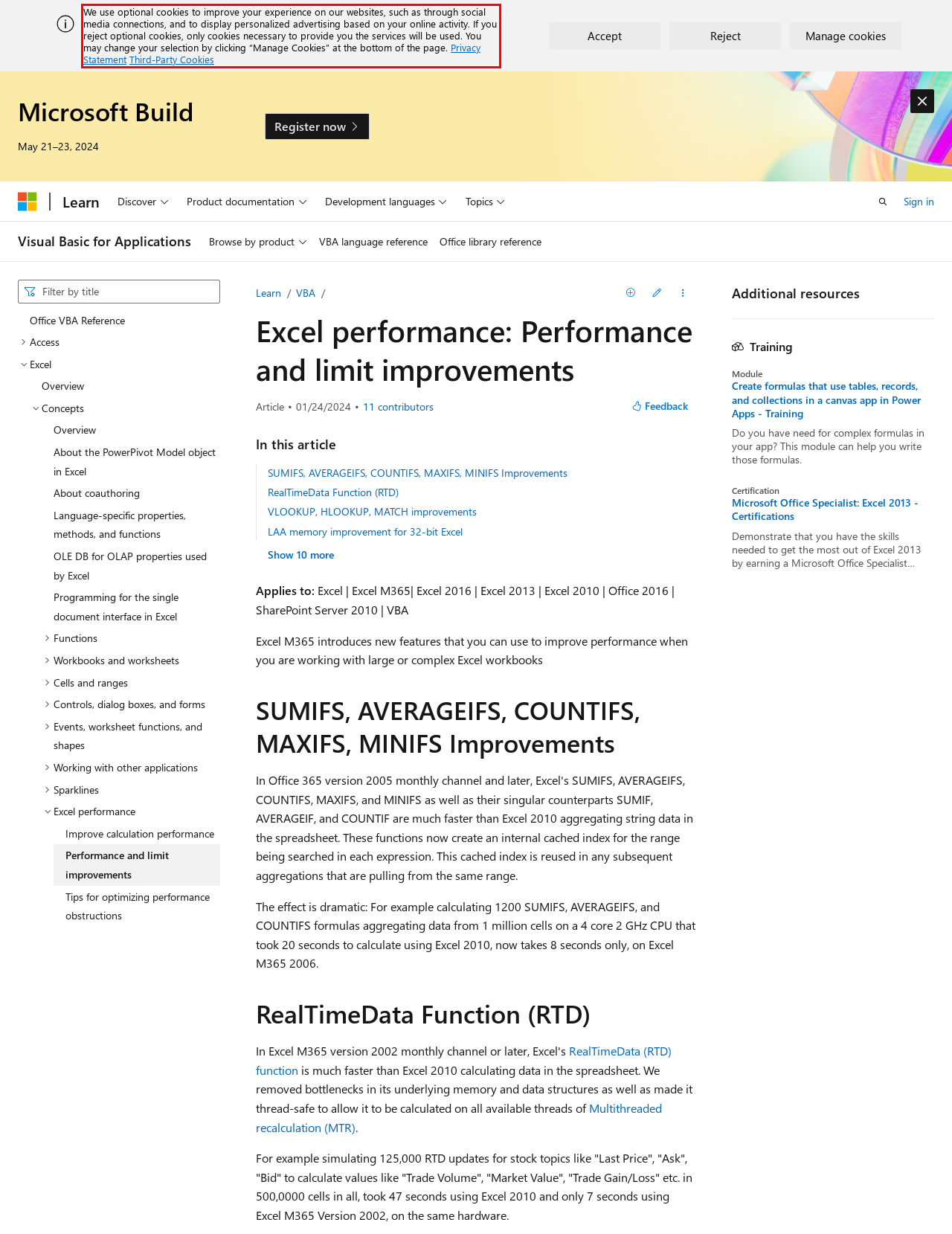Within the screenshot of a webpage, identify the red bounding box and perform OCR to capture the text content it contains.

We use optional cookies to improve your experience on our websites, such as through social media connections, and to display personalized advertising based on your online activity. If you reject optional cookies, only cookies necessary to provide you the services will be used. You may change your selection by clicking “Manage Cookies” at the bottom of the page. Privacy Statement Third-Party Cookies